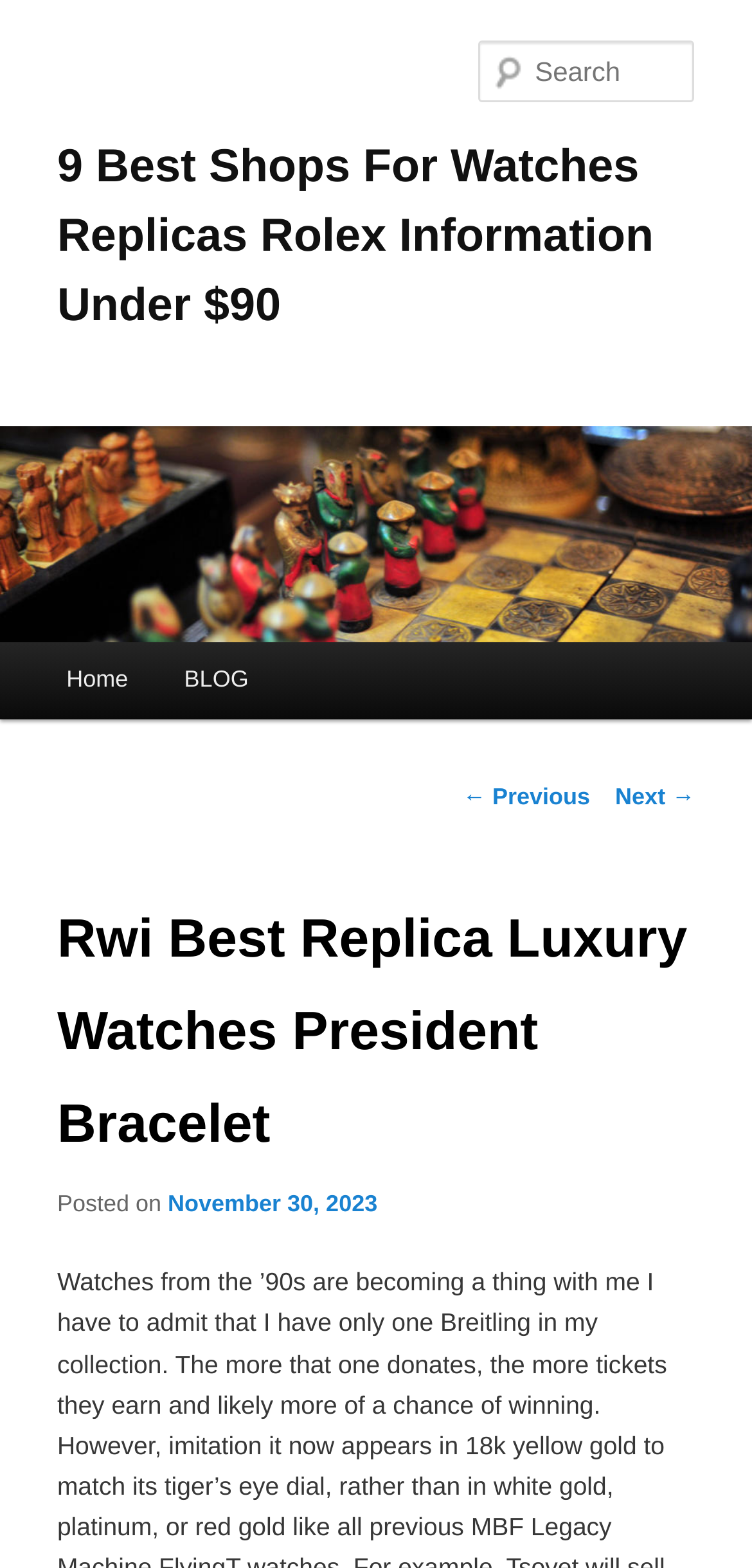What type of content is presented in the 'BLOG' section?
Based on the image, answer the question with as much detail as possible.

The presence of a 'Post navigation' heading and links to 'Previous' and 'Next' posts suggests that the 'BLOG' section presents individual posts or articles.